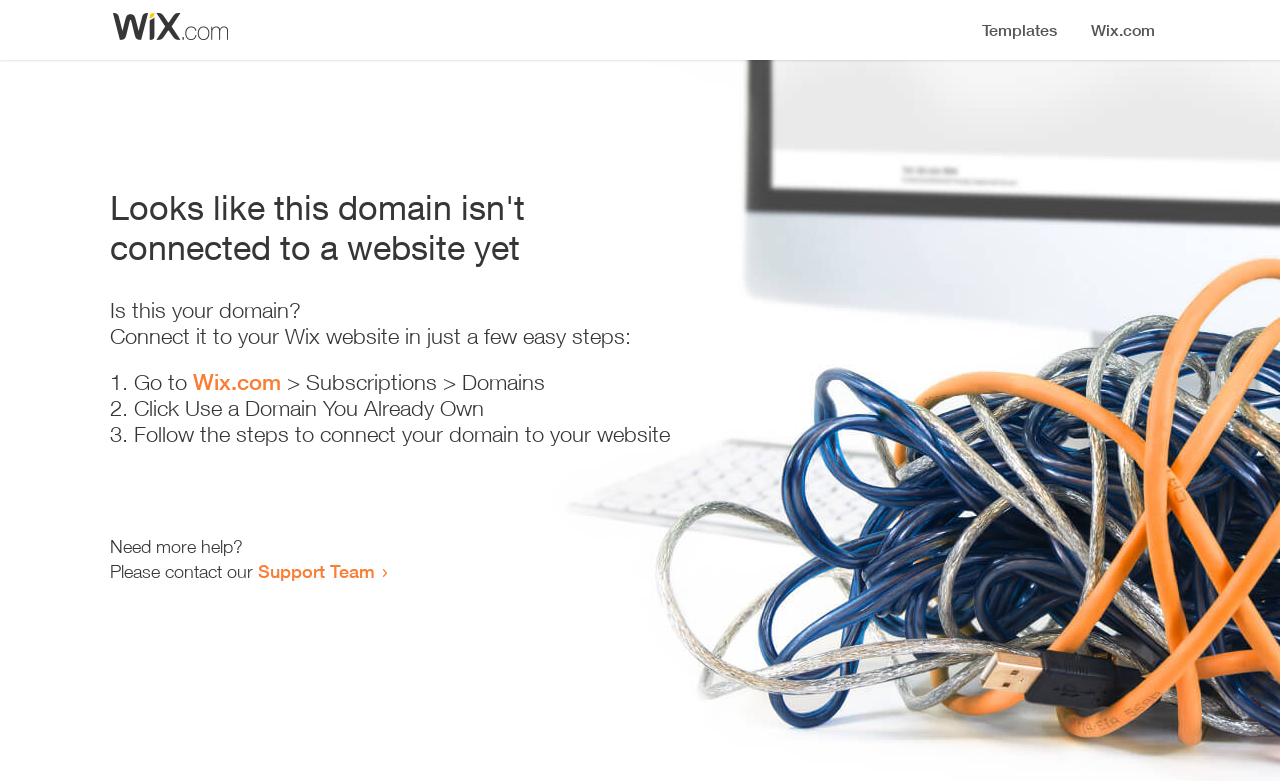Locate the UI element described by Support Team and provide its bounding box coordinates. Use the format (top-left x, top-left y, bottom-right x, bottom-right y) with all values as floating point numbers between 0 and 1.

[0.202, 0.717, 0.293, 0.745]